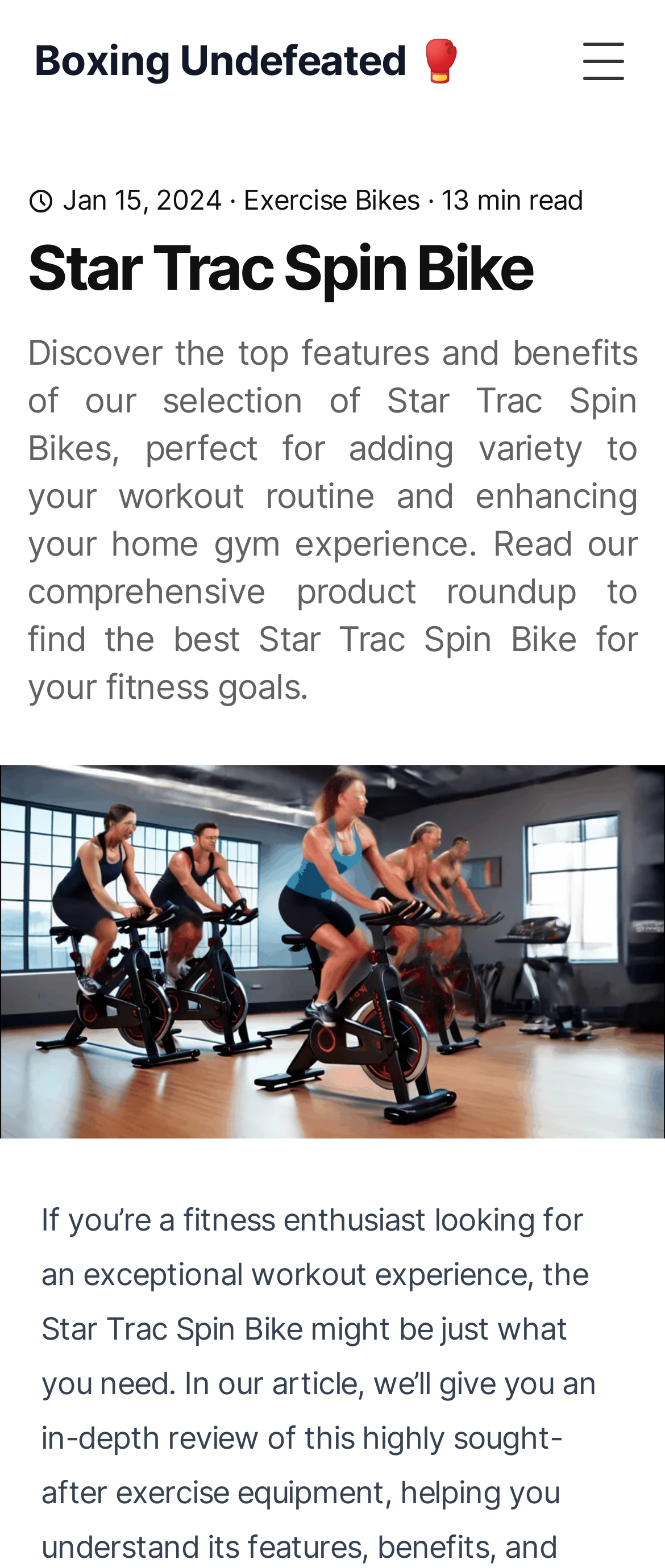What is the date of the article?
Could you please answer the question thoroughly and with as much detail as possible?

The time element in the header section displays the date 'Jan 15, 2024', which is the publication date of the article.